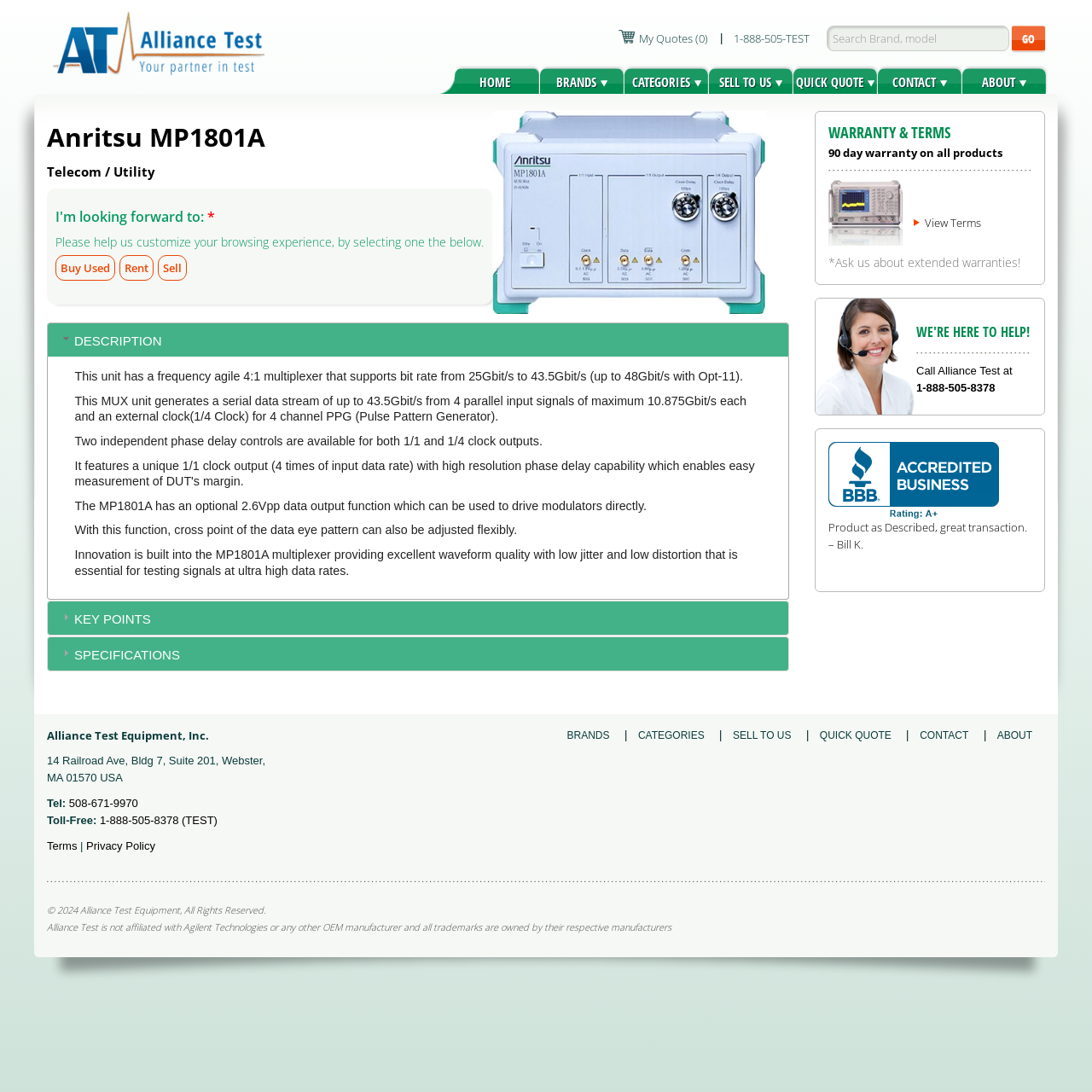Use a single word or phrase to answer the question: 
What is the warranty period for all products?

90 days